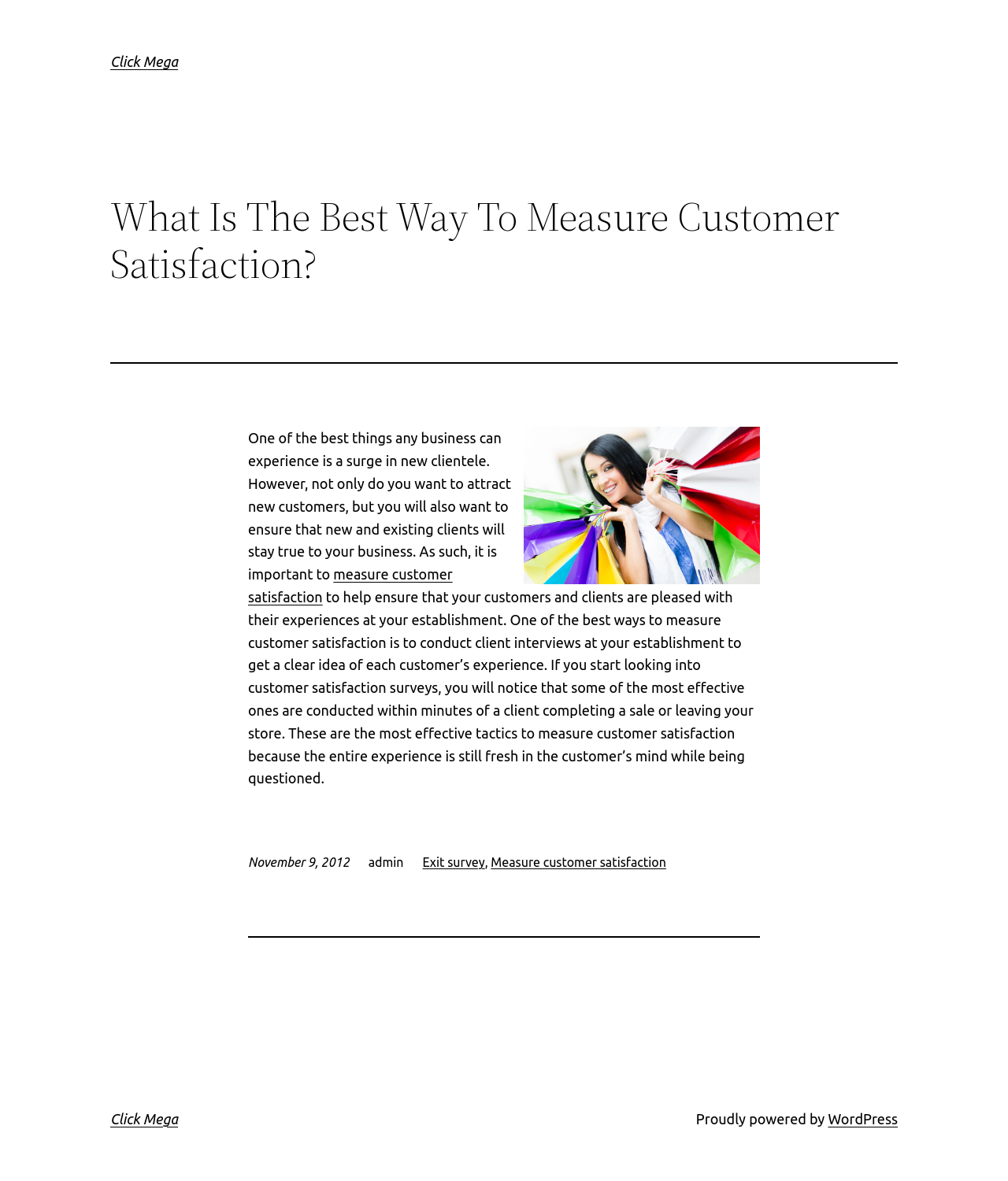Provide the bounding box coordinates of the HTML element described by the text: "Exit survey". The coordinates should be in the format [left, top, right, bottom] with values between 0 and 1.

[0.419, 0.724, 0.481, 0.736]